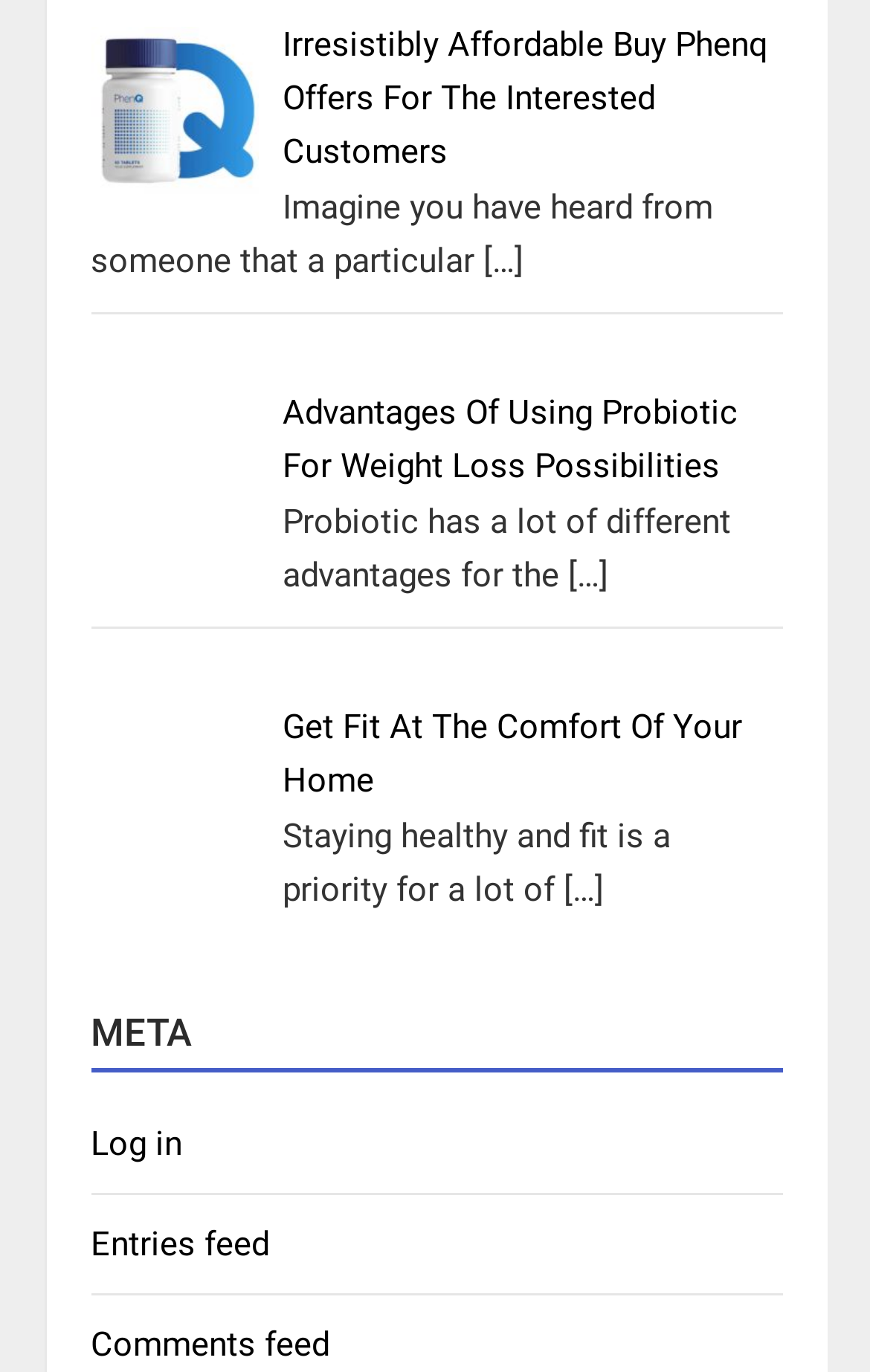What is the topic of the first link?
Please provide a full and detailed response to the question.

I looked at the OCR text of the first link element, which is 'Irresistibly Affordable Buy Phenq Offers For The Interested Customers', and determined that the topic is Phenq Offers.